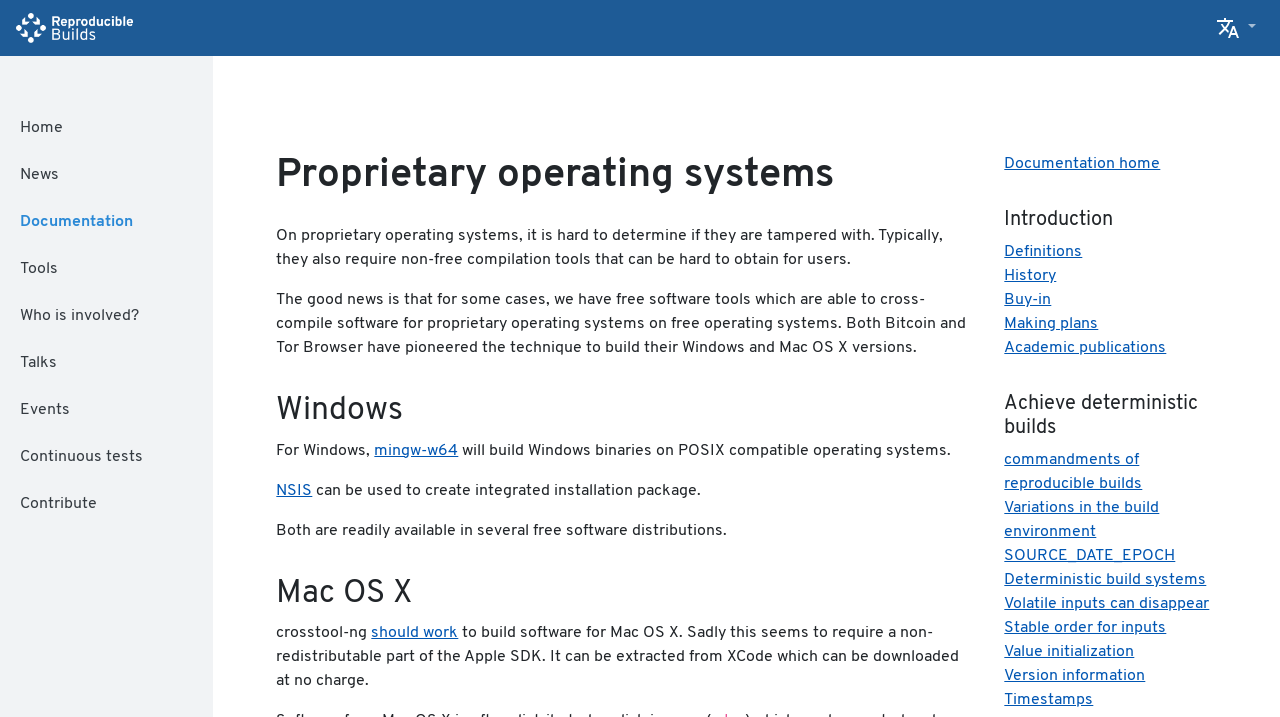Please identify the bounding box coordinates of the area that needs to be clicked to fulfill the following instruction: "Click the 'change language' button."

[0.944, 0.011, 0.988, 0.067]